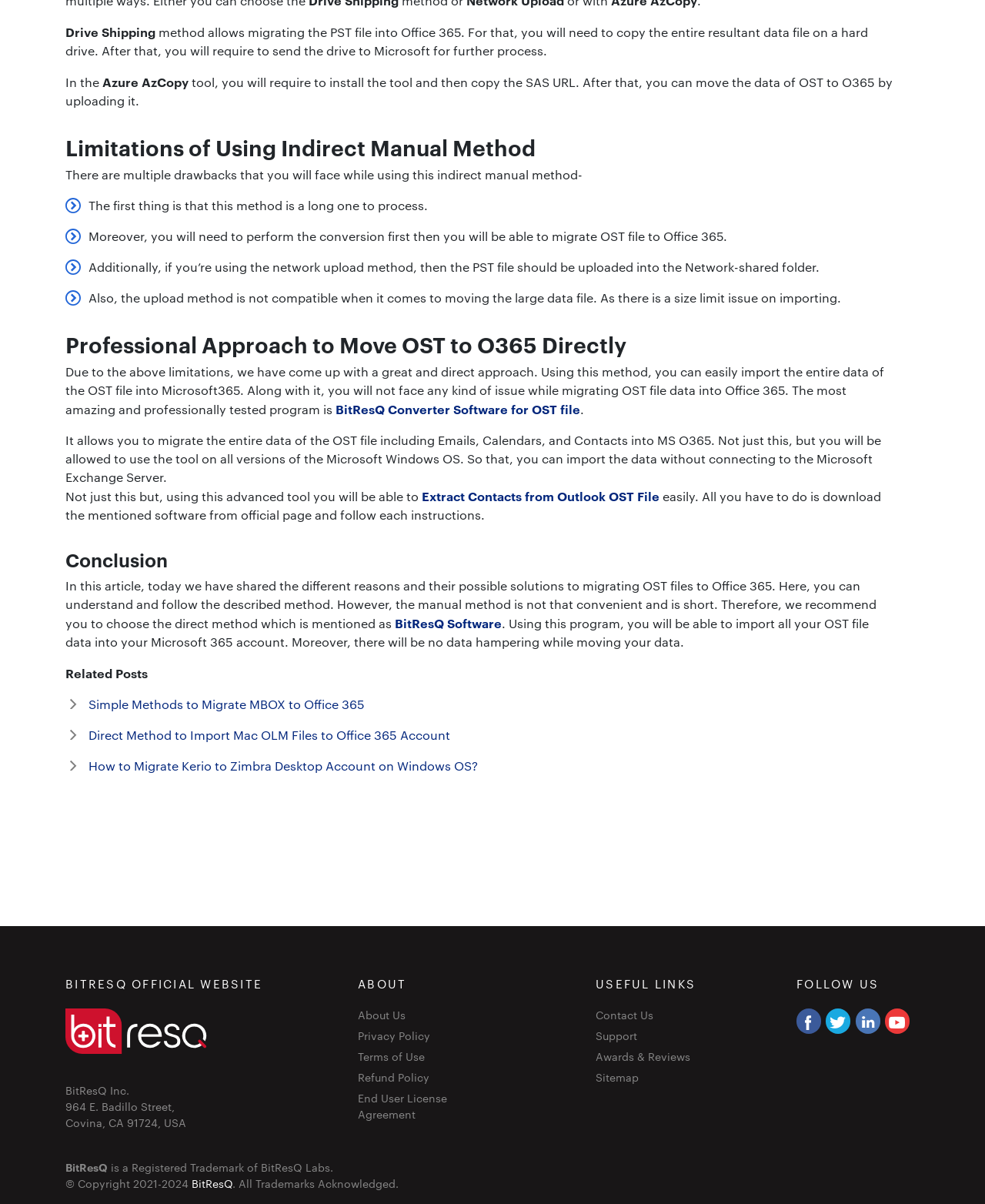What is the purpose of the Azure AzCopy tool?
Based on the image, please offer an in-depth response to the question.

According to the webpage, the Azure AzCopy tool is used to upload the data of OST to O365 by copying the SAS URL, which allows users to move the data of OST to O365.